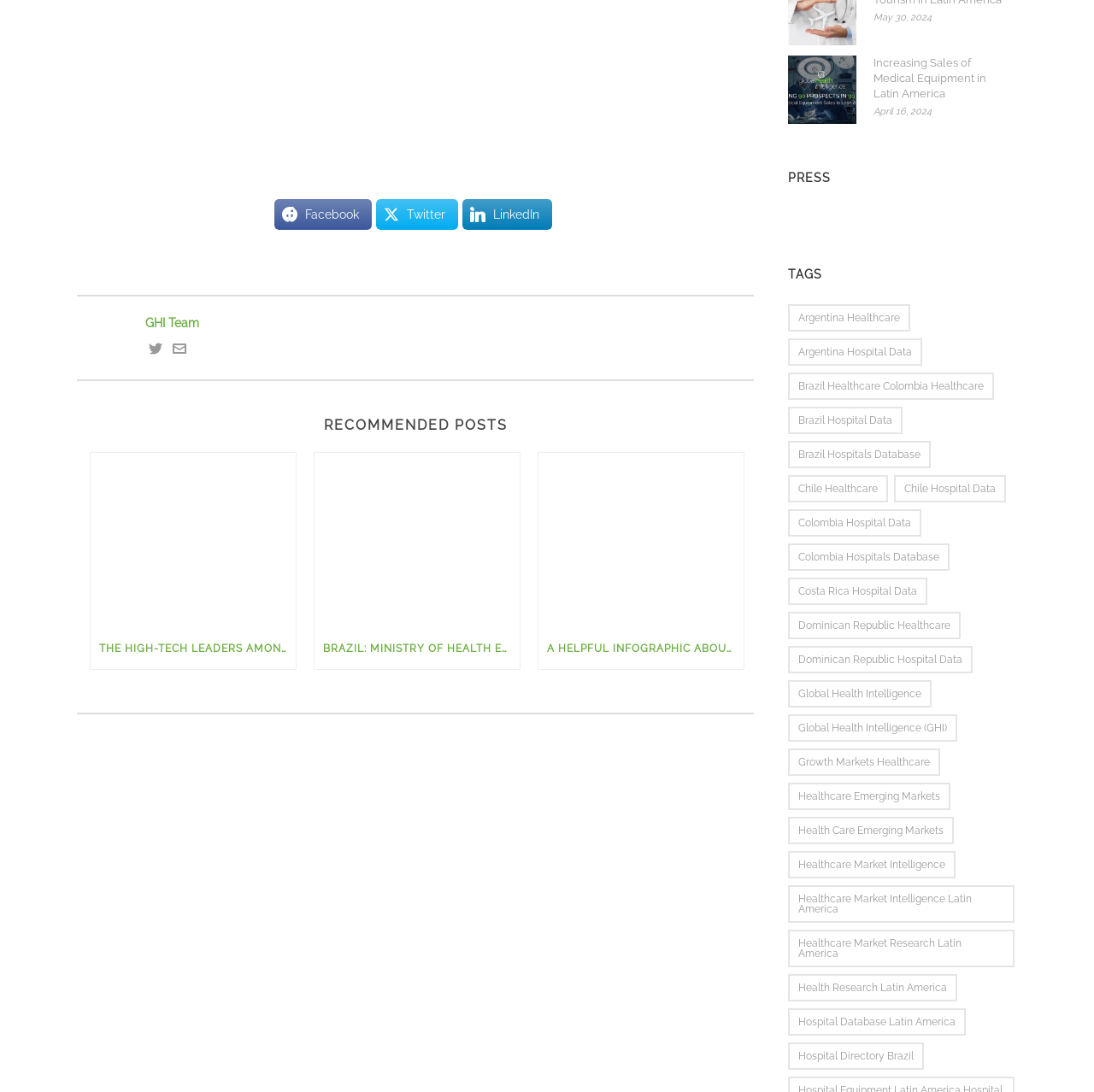From the webpage screenshot, predict the bounding box of the UI element that matches this description: "brazil healthcare Colombia healthcare".

[0.72, 0.341, 0.909, 0.367]